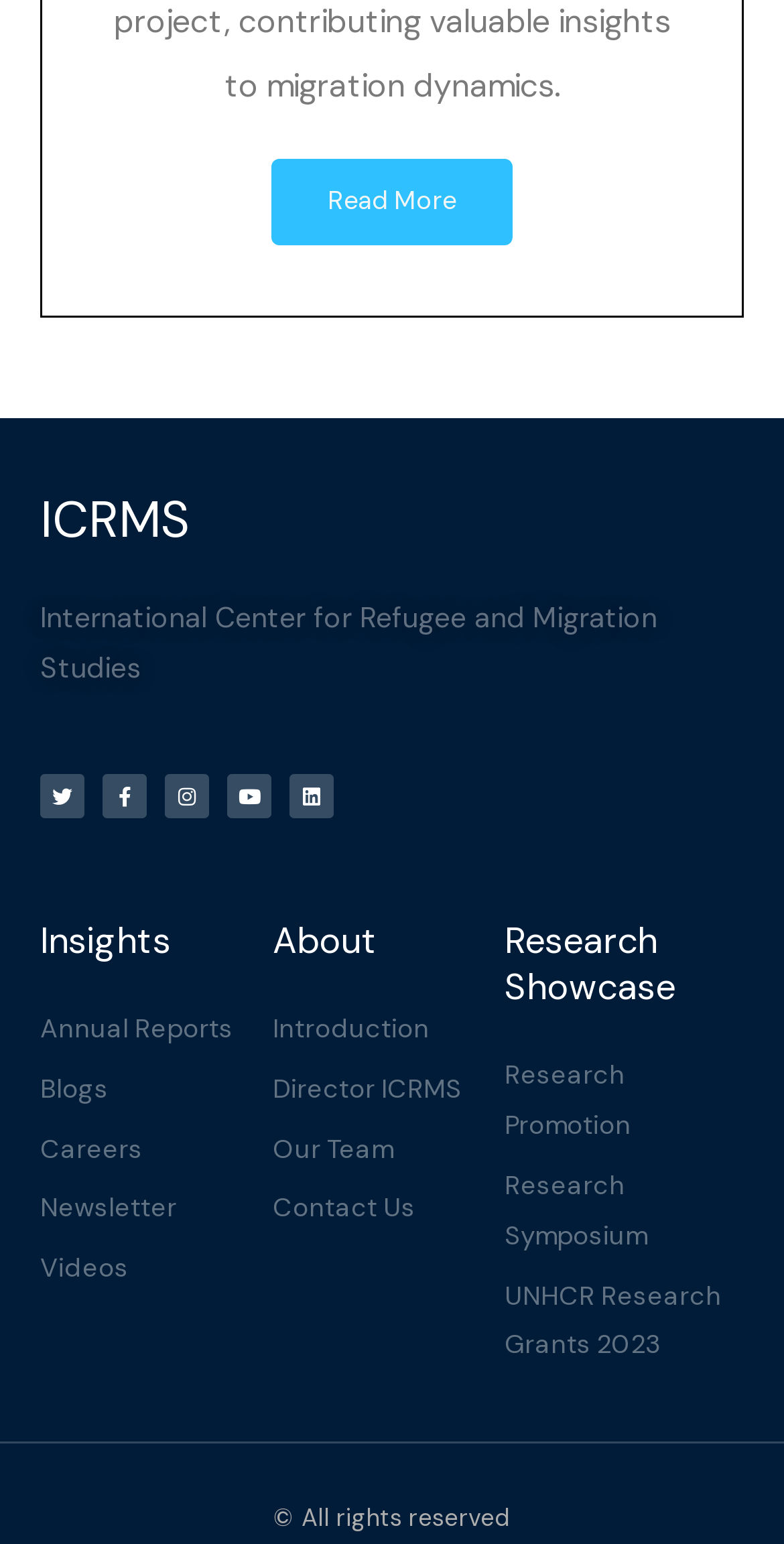Find the bounding box coordinates of the clickable region needed to perform the following instruction: "Learn about the research showcase". The coordinates should be provided as four float numbers between 0 and 1, i.e., [left, top, right, bottom].

[0.644, 0.595, 0.94, 0.655]